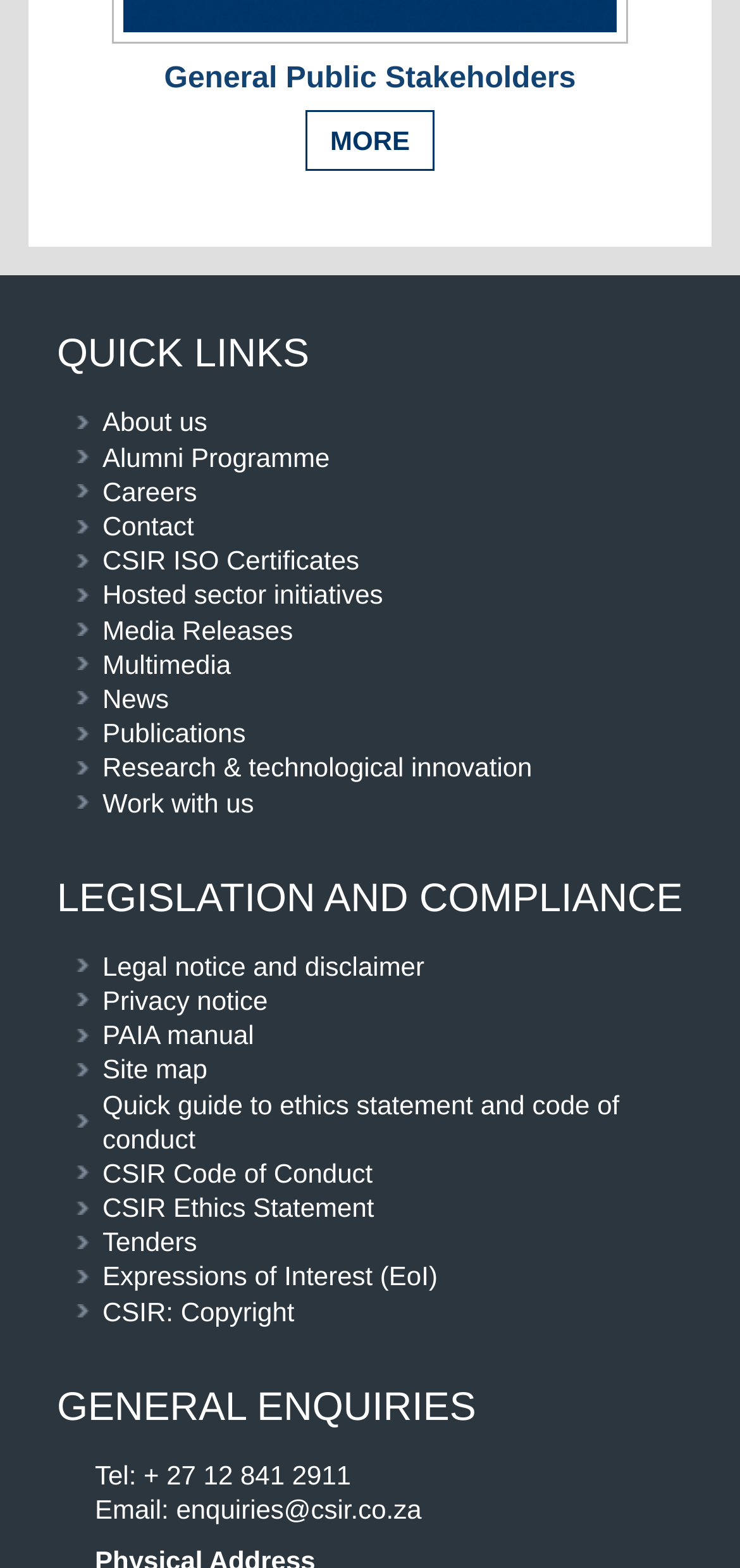Please answer the following question using a single word or phrase: What is the contact email address?

enquiries@csir.co.za